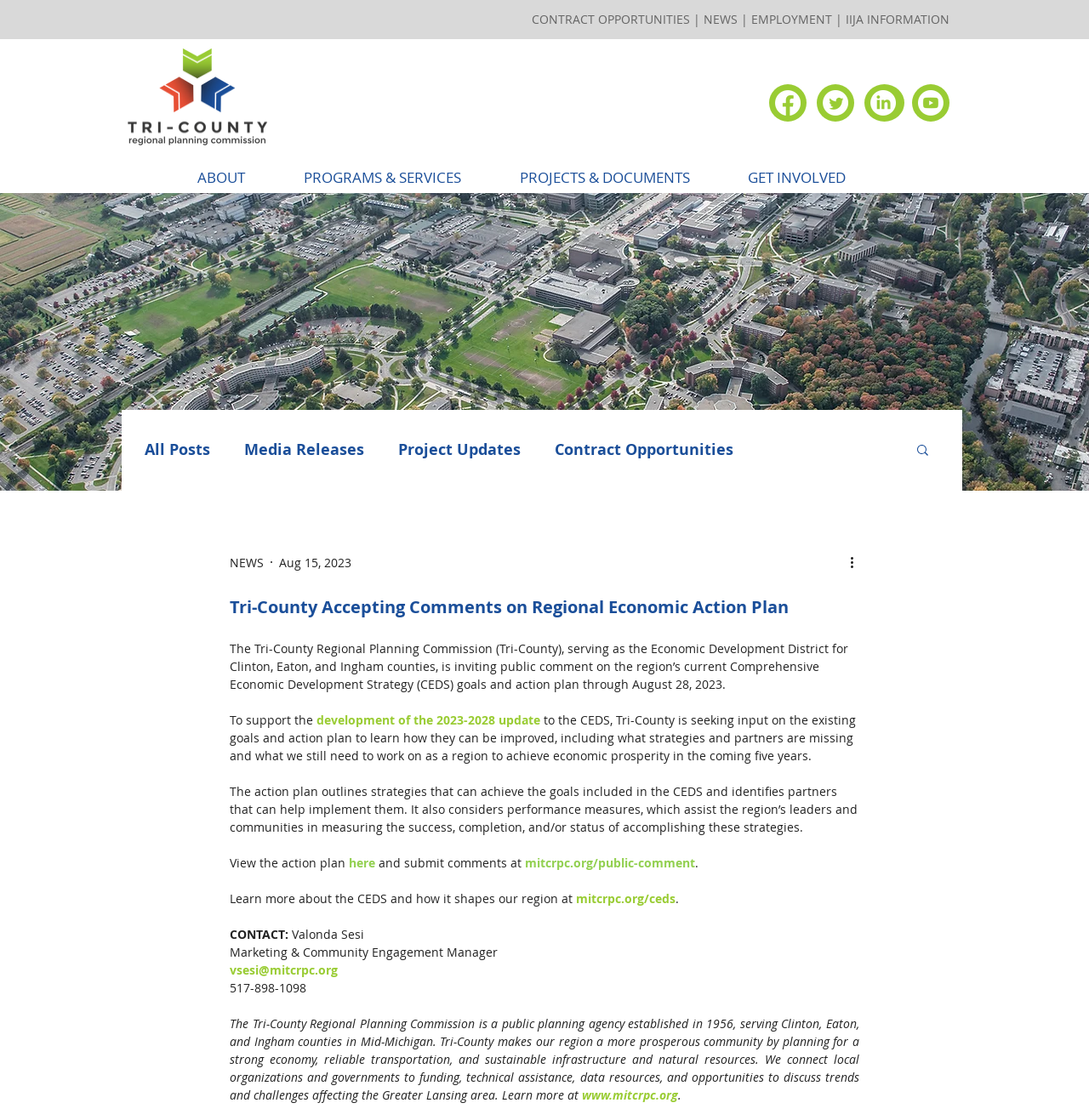Please look at the image and answer the question with a detailed explanation: What is the name of the planning commission?

The name of the planning commission can be found in the main heading of the webpage, which states 'Tri-County Accepting Comments on Regional Economic Action Plan'. This suggests that the planning commission is referred to as Tri-County.